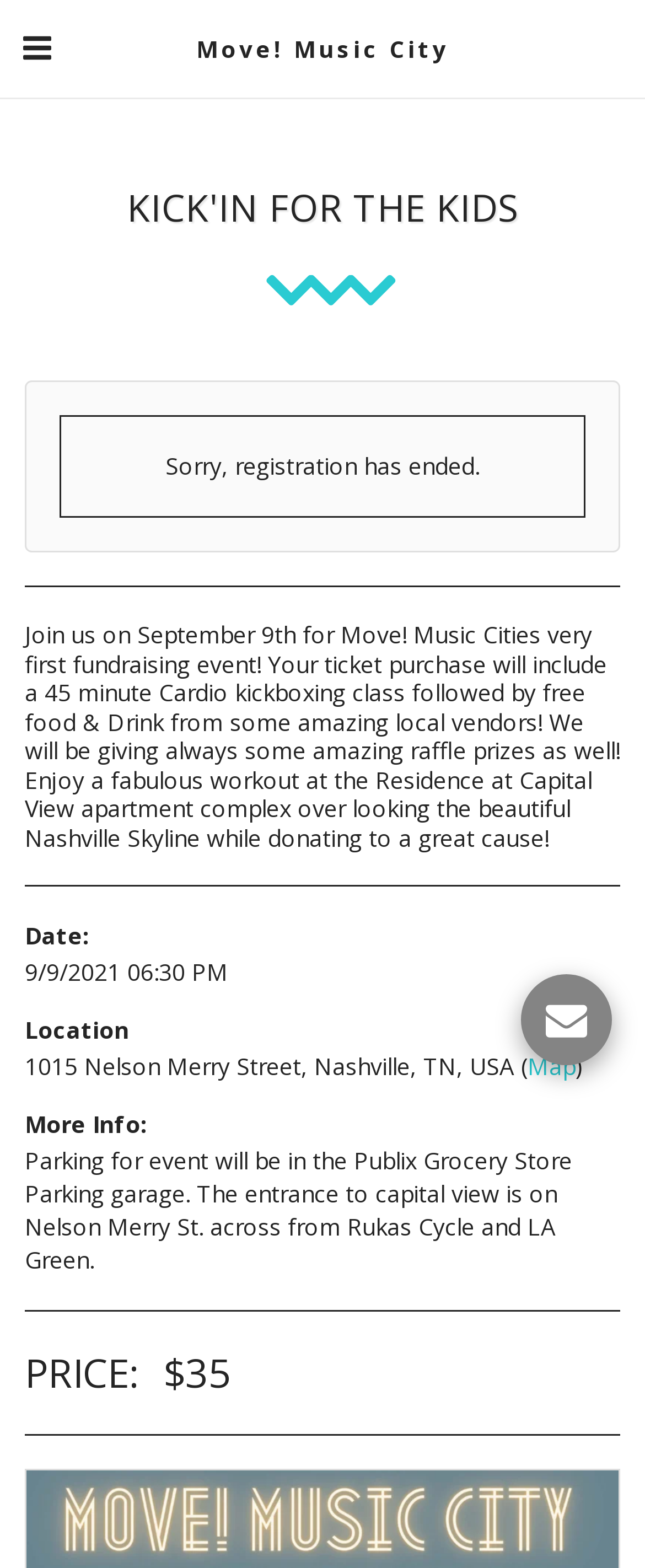What is included in the ticket purchase?
Using the image as a reference, answer the question with a short word or phrase.

45 minute Cardio kickboxing class, free food & Drink, and raffle prizes